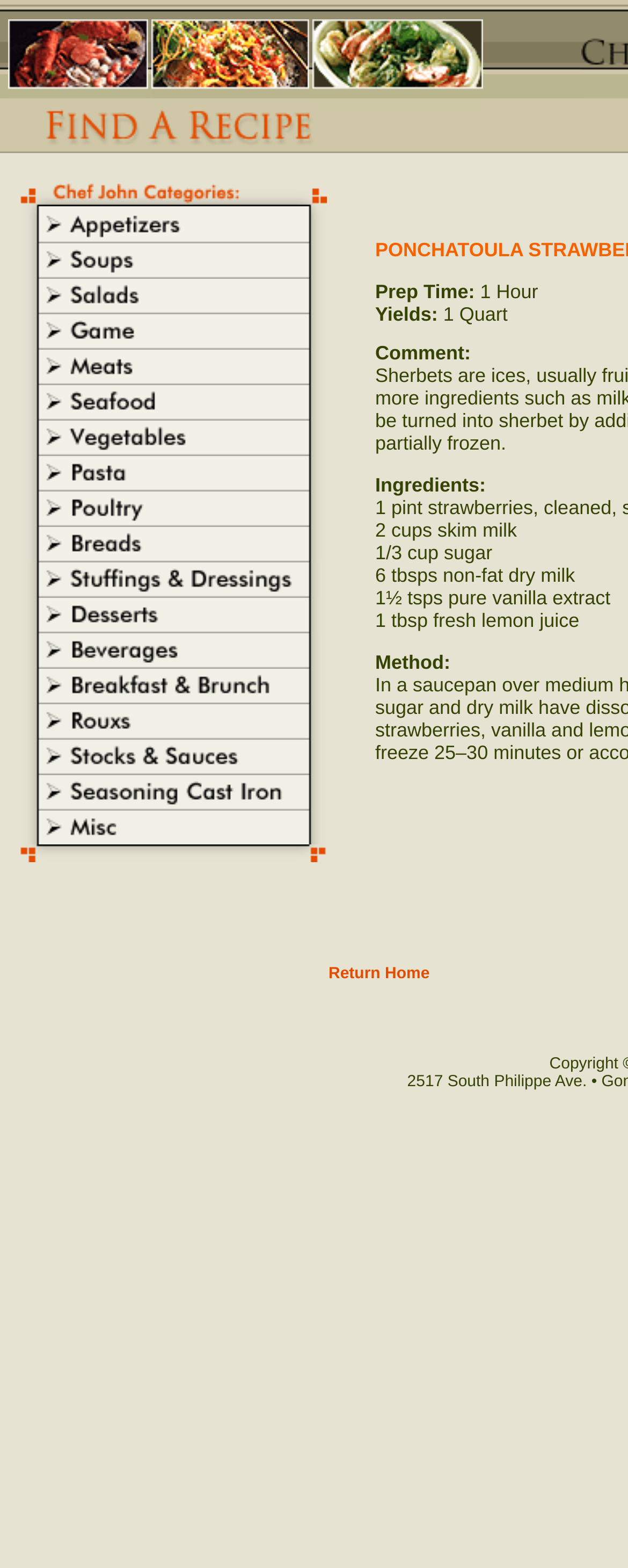Please identify the bounding box coordinates of the element I need to click to follow this instruction: "click the link in the tenth row".

[0.0, 0.291, 0.521, 0.295]